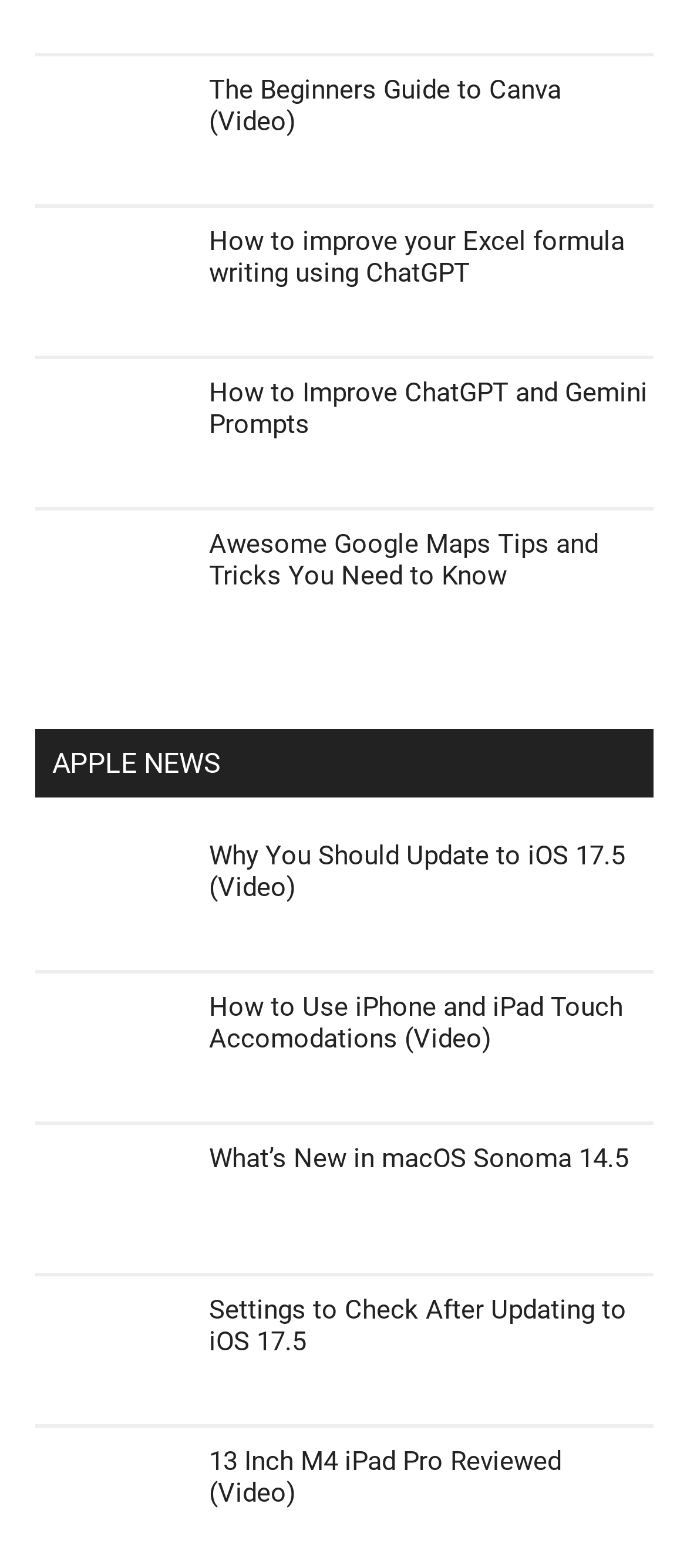Locate the bounding box coordinates of the area to click to fulfill this instruction: "Read the article about Canva". The bounding box should be presented as four float numbers between 0 and 1, in the order [left, top, right, bottom].

[0.05, 0.02, 0.95, 0.06]